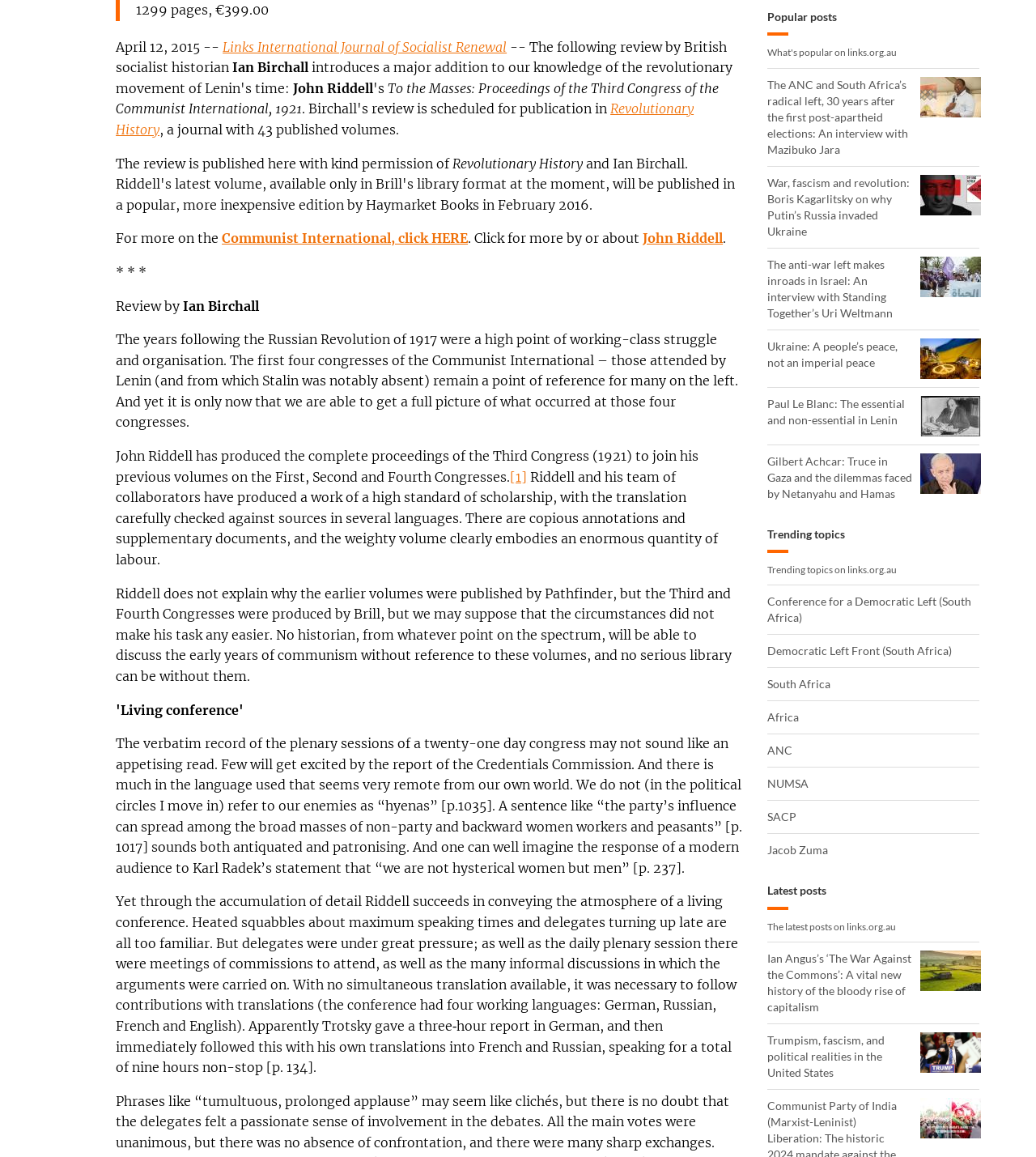Calculate the bounding box coordinates for the UI element based on the following description: "alt="CPIML on elections"". Ensure the coordinates are four float numbers between 0 and 1, i.e., [left, top, right, bottom].

[0.88, 0.949, 0.945, 0.984]